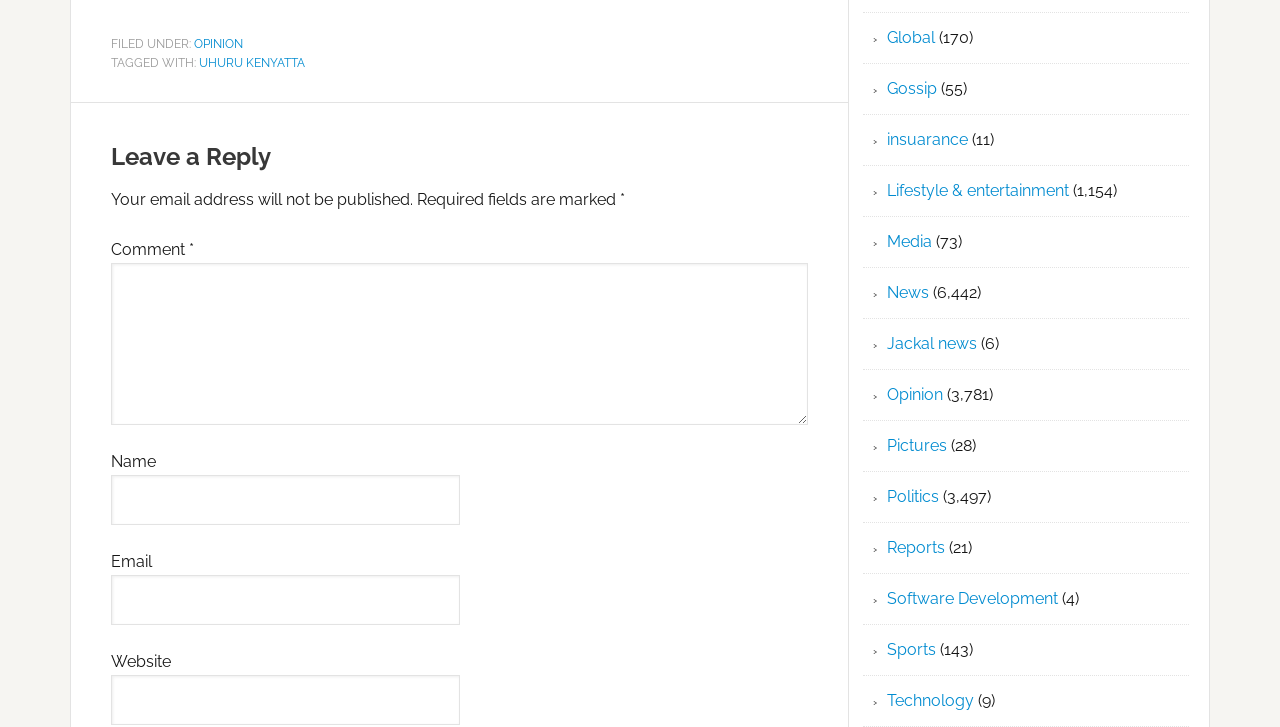How many articles are there in the 'News' category?
Please give a detailed answer to the question using the information shown in the image.

On the webpage, there is a section with links to different categories, including 'News'. Next to the 'News' link, it says '(6,442)', indicating that there are 6,442 articles in the 'News' category.